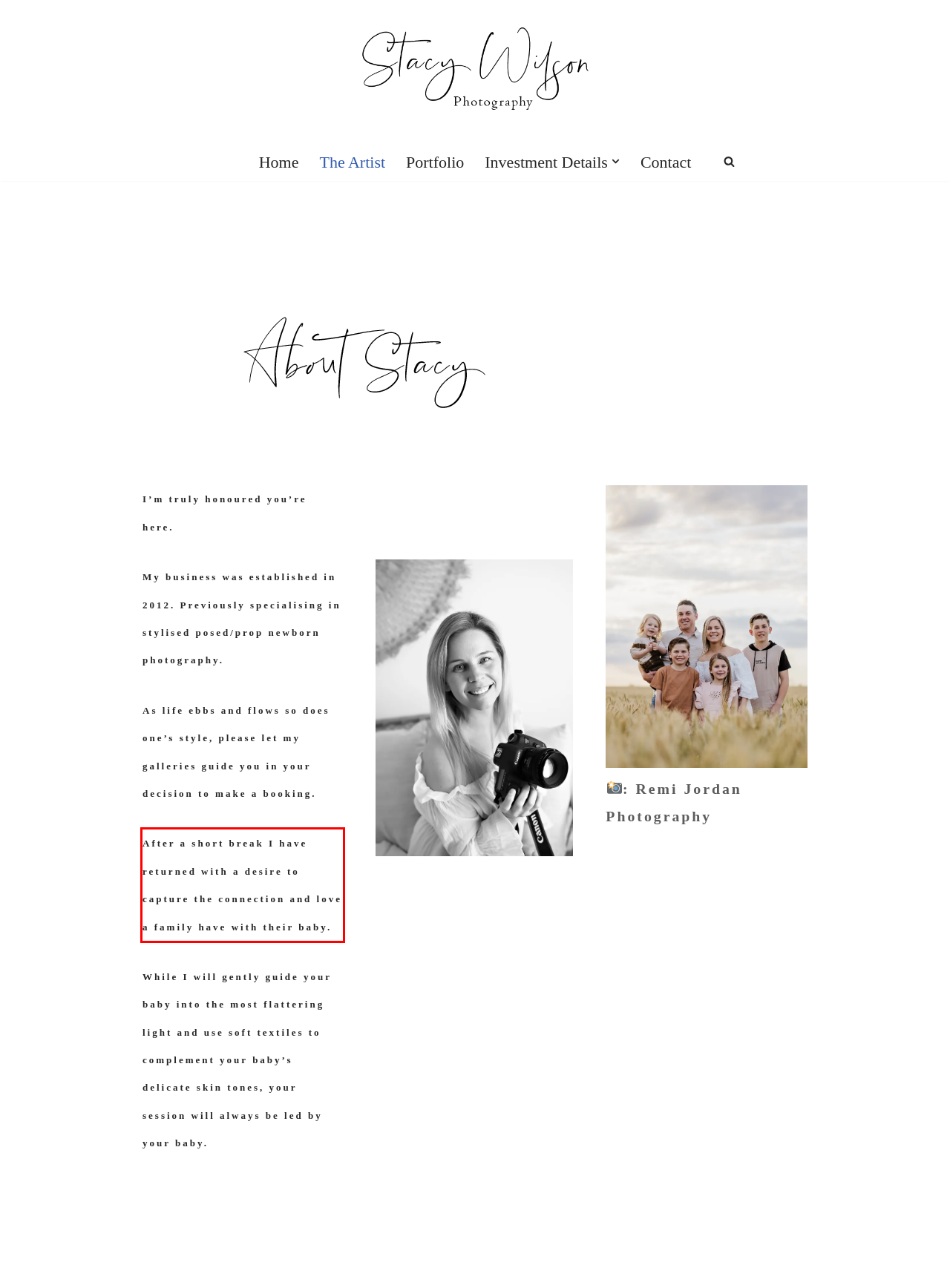The screenshot you have been given contains a UI element surrounded by a red rectangle. Use OCR to read and extract the text inside this red rectangle.

After a short break I have returned with a desire to capture the connection and love a family have with their baby.